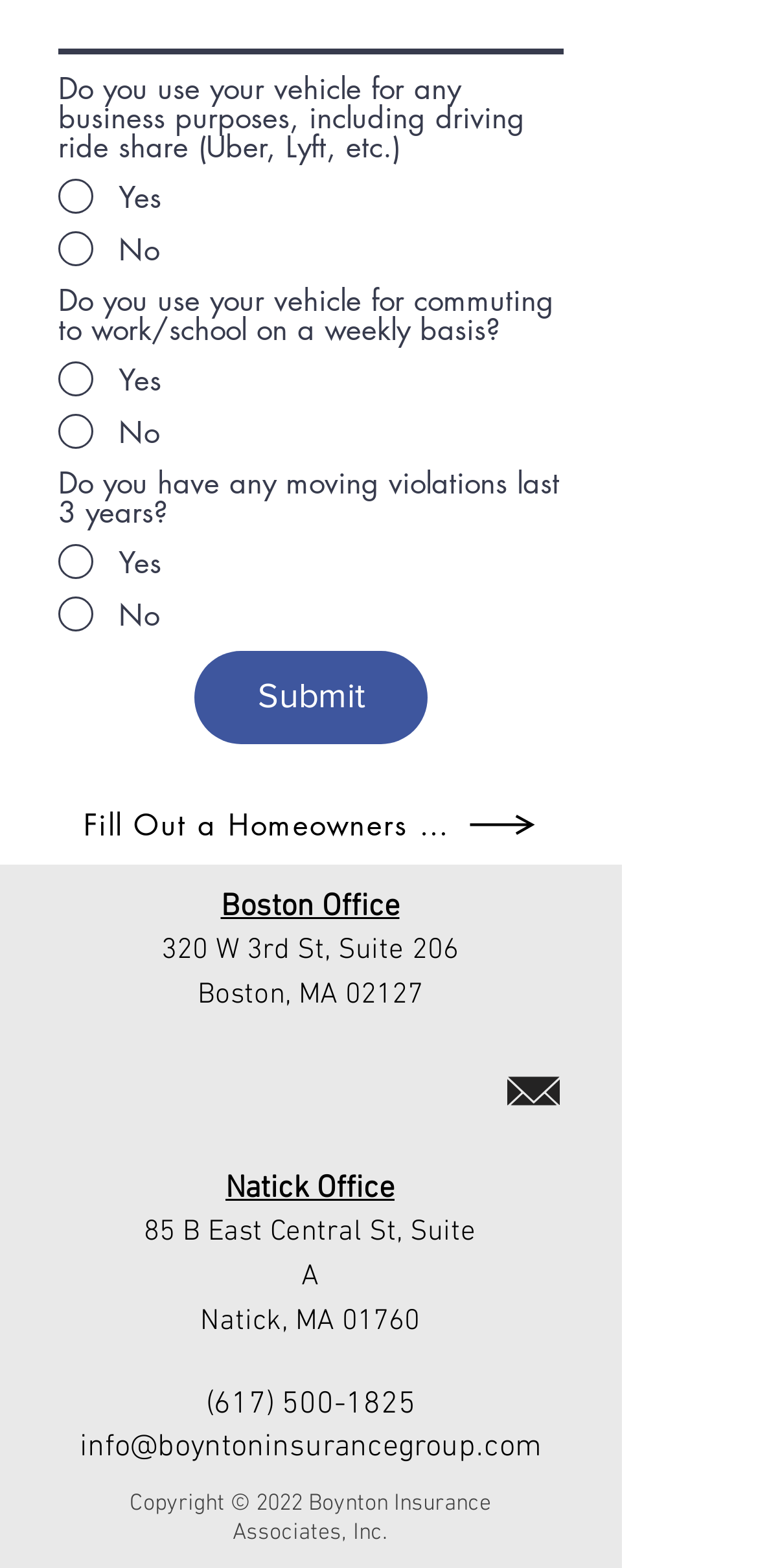Find the bounding box coordinates of the clickable region needed to perform the following instruction: "Select 'Yes' for business purposes". The coordinates should be provided as four float numbers between 0 and 1, i.e., [left, top, right, bottom].

[0.09, 0.119, 0.123, 0.135]